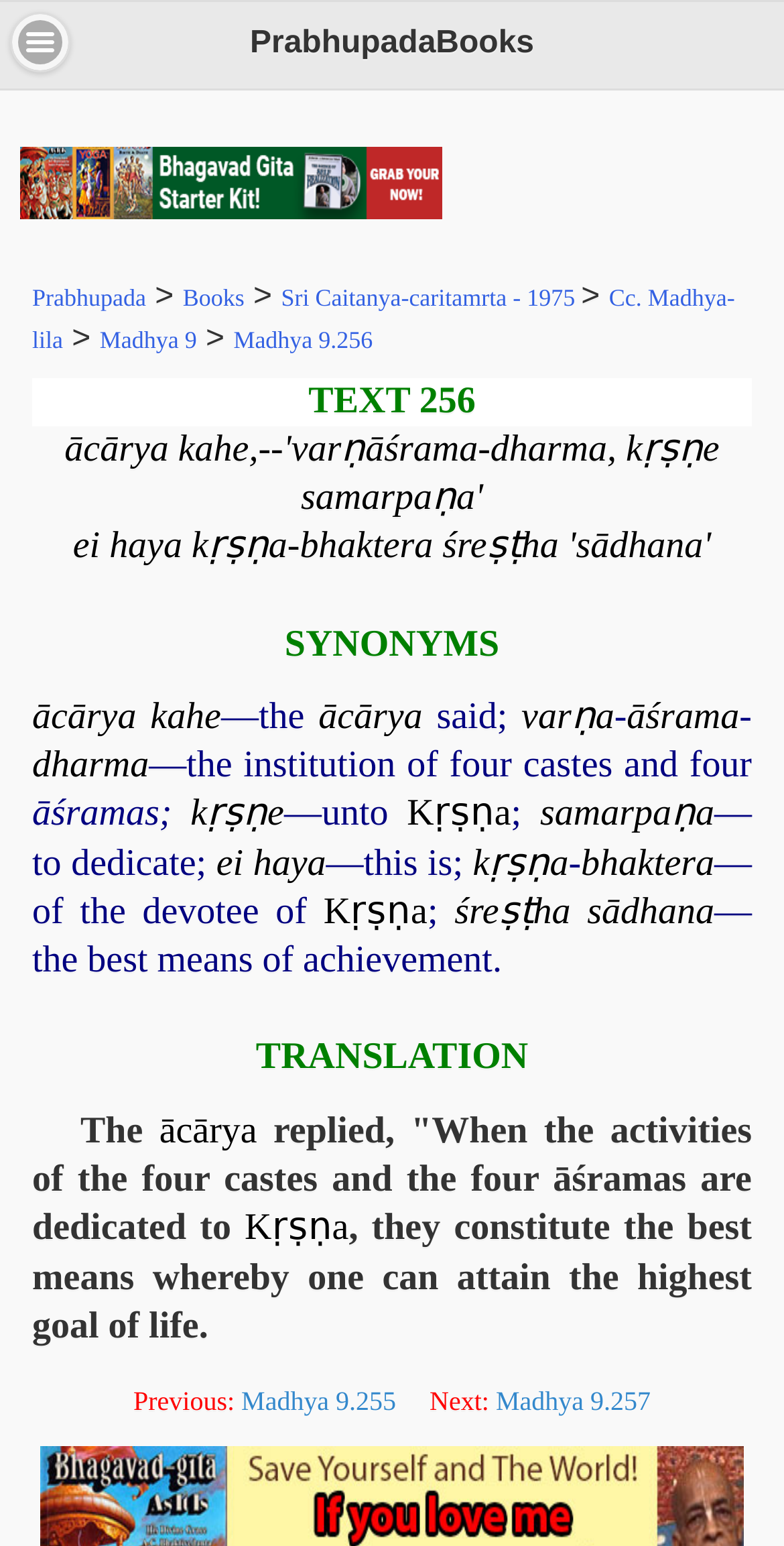Determine the bounding box coordinates of the clickable region to carry out the instruction: "Read about 'ācārya'".

[0.041, 0.45, 0.174, 0.477]